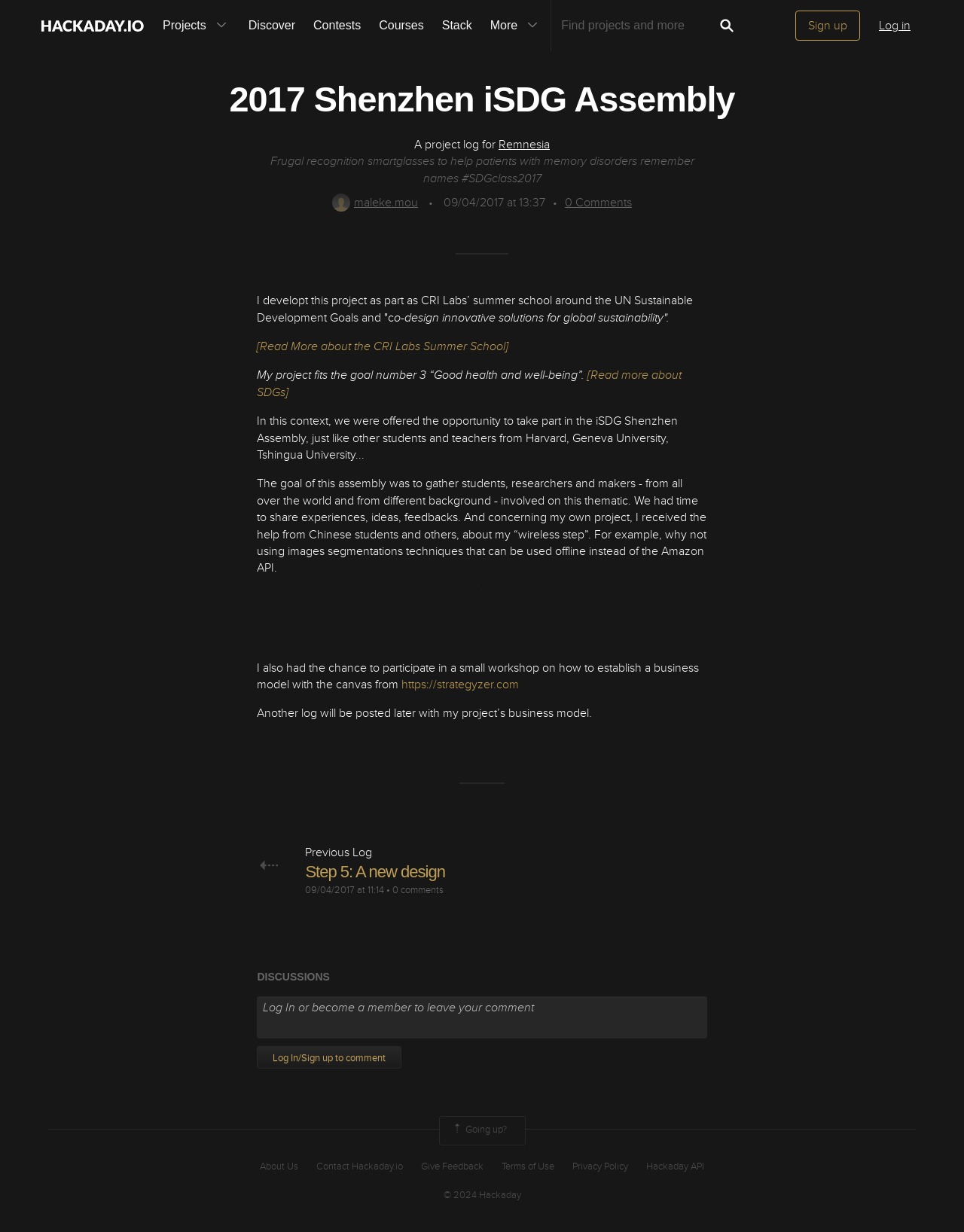Highlight the bounding box coordinates of the element you need to click to perform the following instruction: "Search site."

None